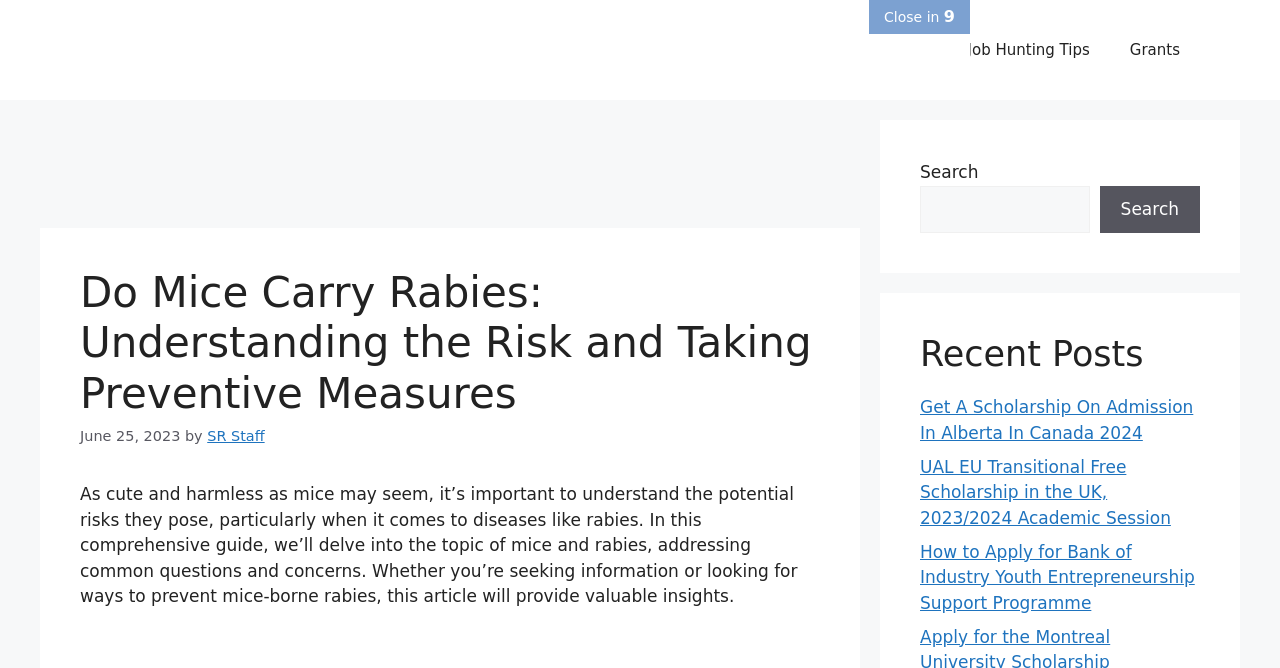Give a one-word or short phrase answer to this question: 
How many links are in the primary navigation?

6